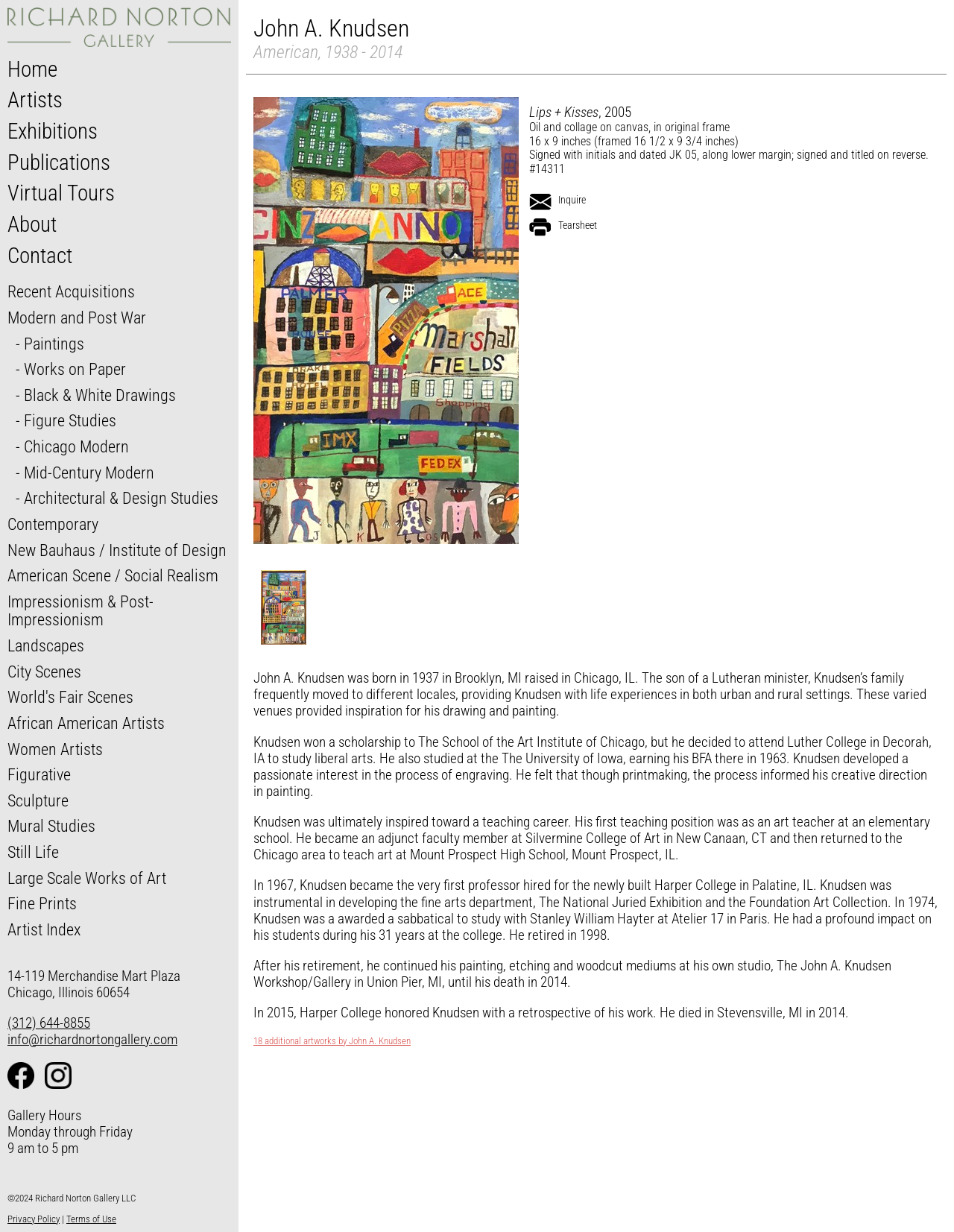Based on the image, give a detailed response to the question: What is the artist's name?

The artist's name is mentioned in the heading 'John A. Knudsen' and also in the biography section.